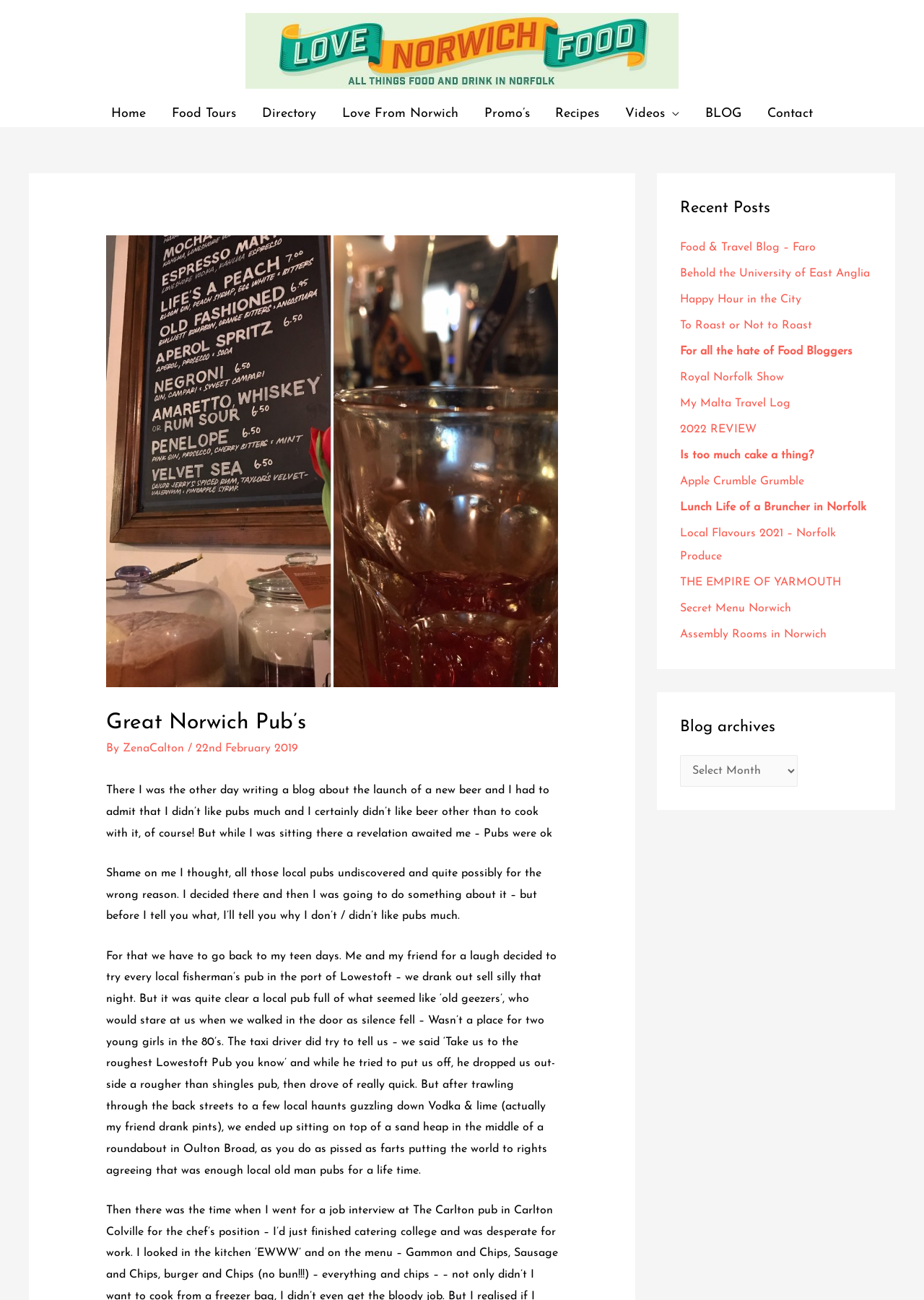Refer to the screenshot and give an in-depth answer to this question: How many recent posts are listed?

The number of recent posts can be found in the complementary section of the webpage, where 15 links to recent posts are listed under the heading 'Recent Posts'.